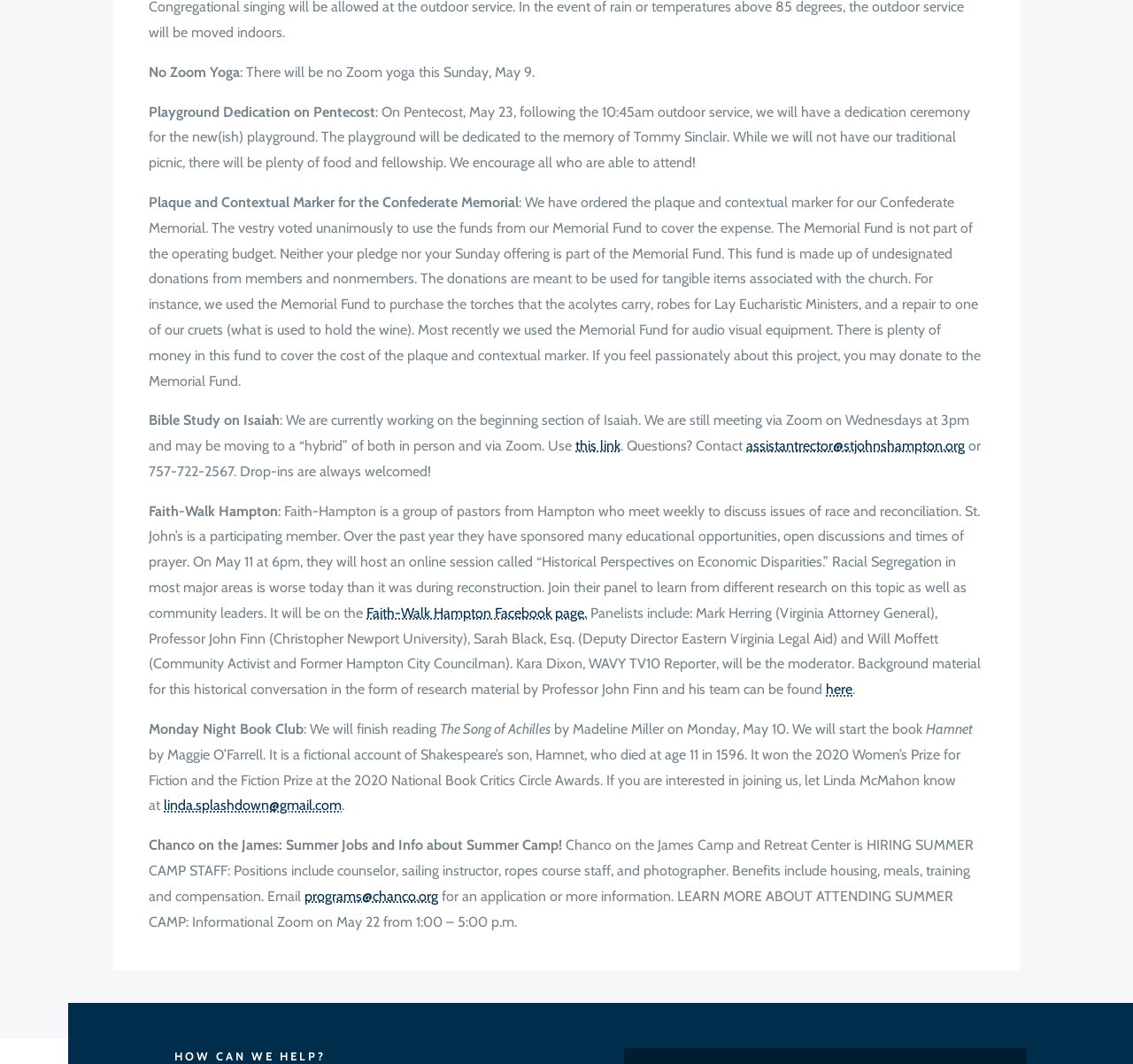Predict the bounding box for the UI component with the following description: "moc.liamg@nwodhsalps.adnil".

[0.145, 0.749, 0.302, 0.765]